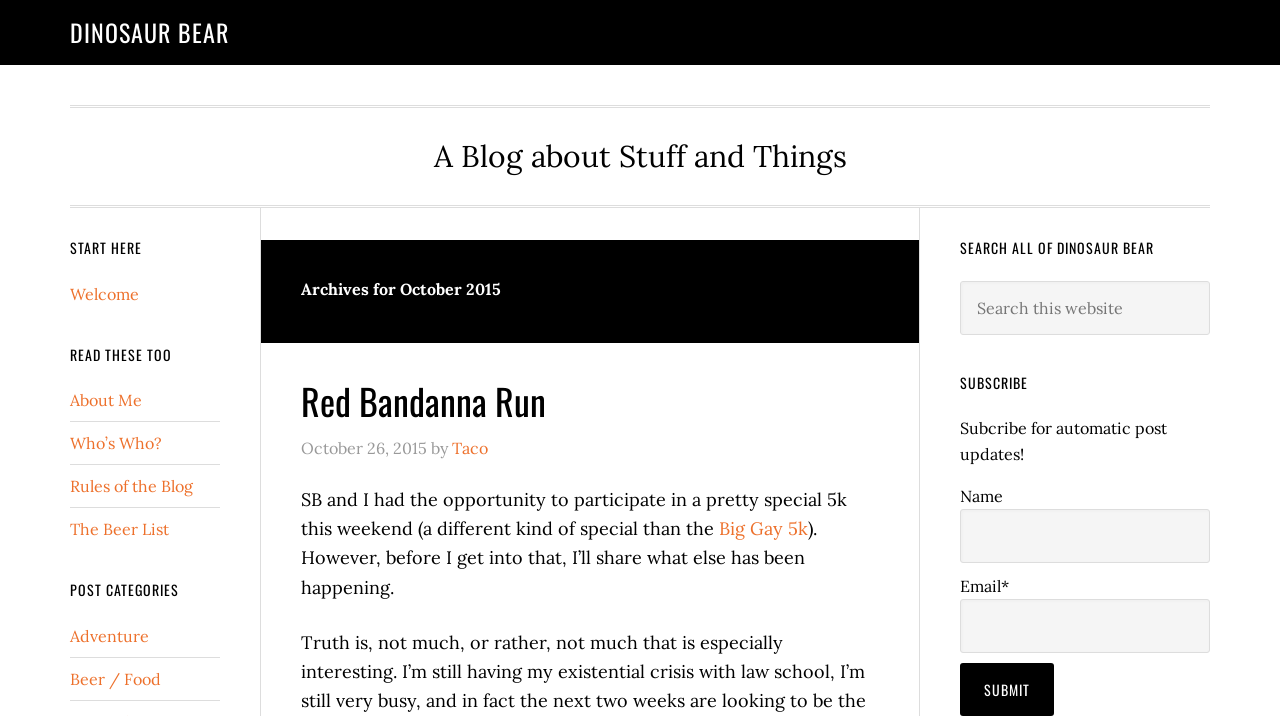Find the bounding box coordinates for the area that must be clicked to perform this action: "Visit the About Me page".

[0.055, 0.545, 0.111, 0.573]